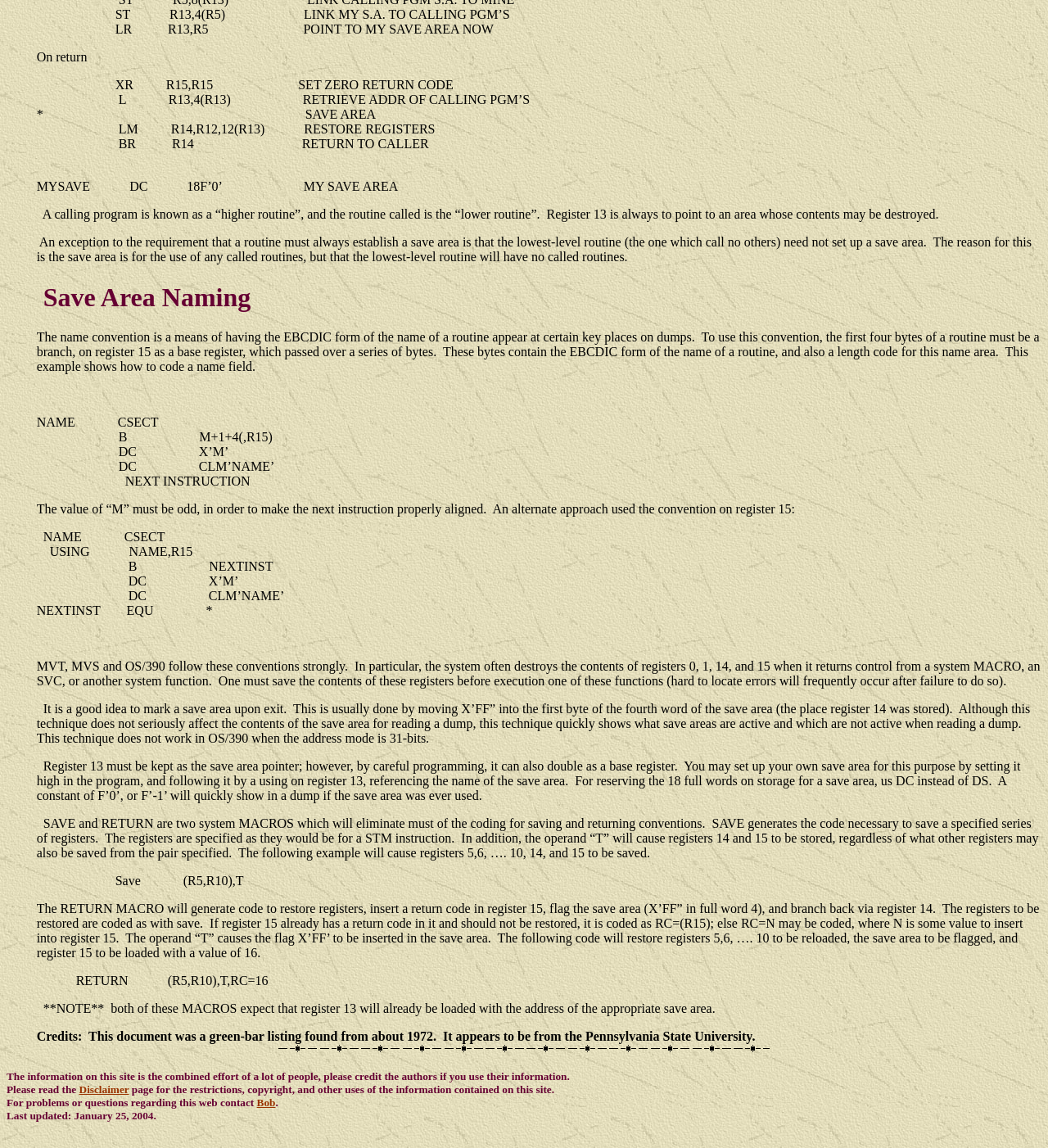Using the information in the image, give a detailed answer to the following question: What is the purpose of a save area?

According to the webpage, a save area is used by called routines, which means that the lowest-level routine, which calls no others, does not need to set up a save area.